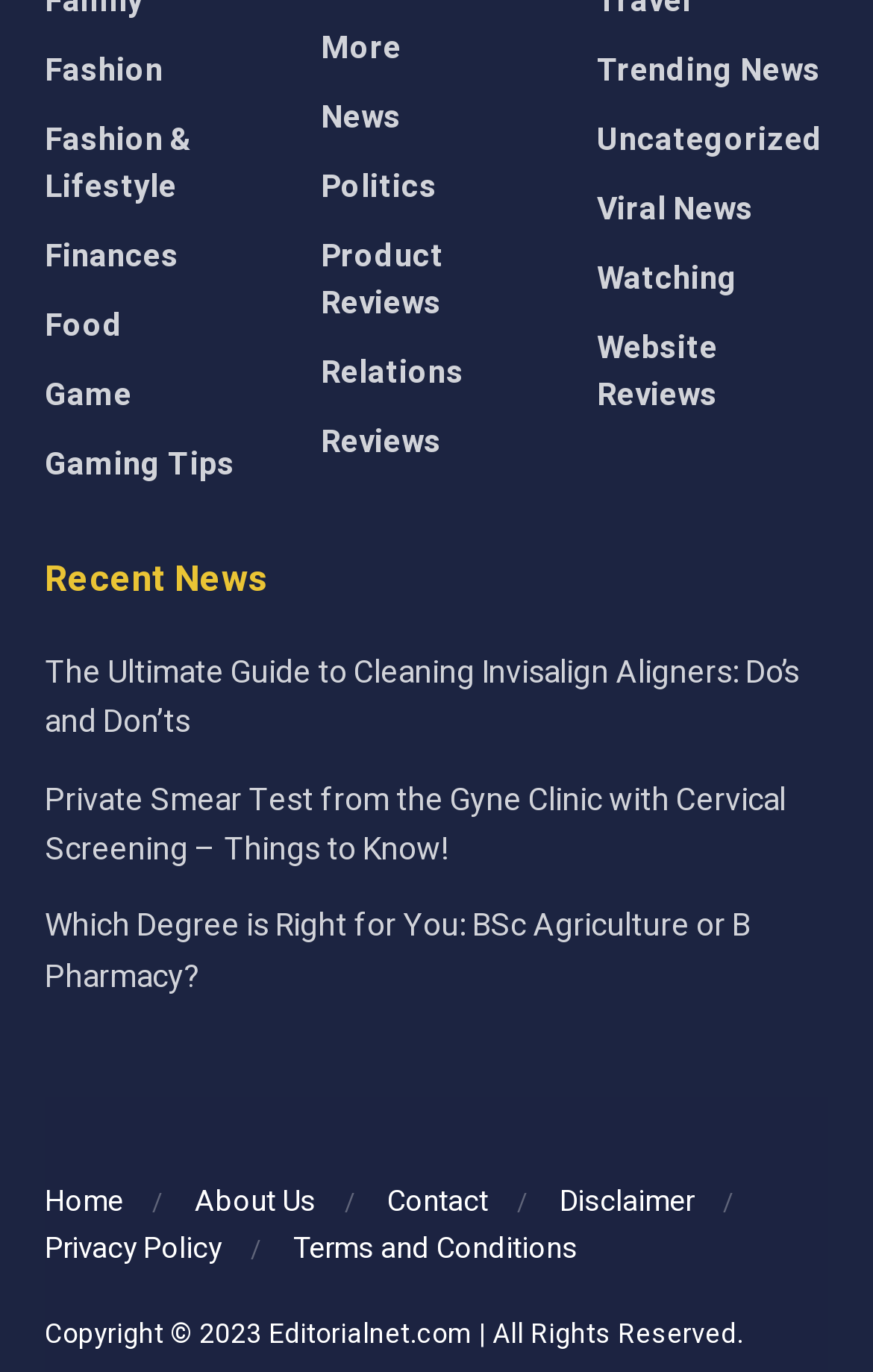Kindly provide the bounding box coordinates of the section you need to click on to fulfill the given instruction: "Check the Disclaimer".

[0.641, 0.859, 0.795, 0.89]